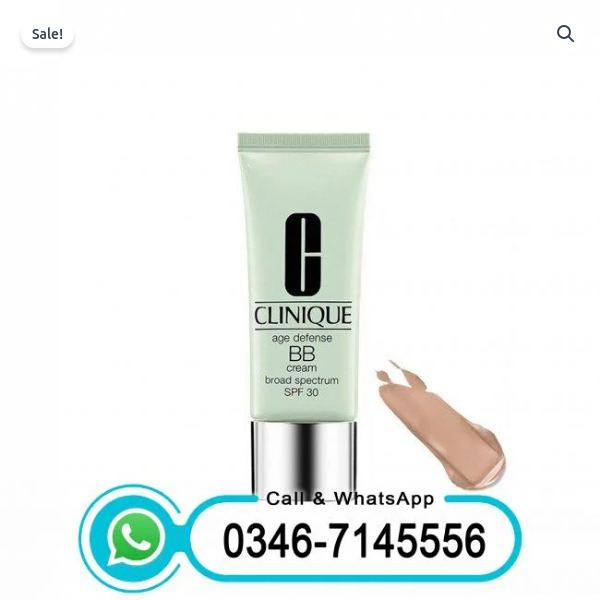Please answer the following question using a single word or phrase: 
What is the SPF level of the BB cream?

30